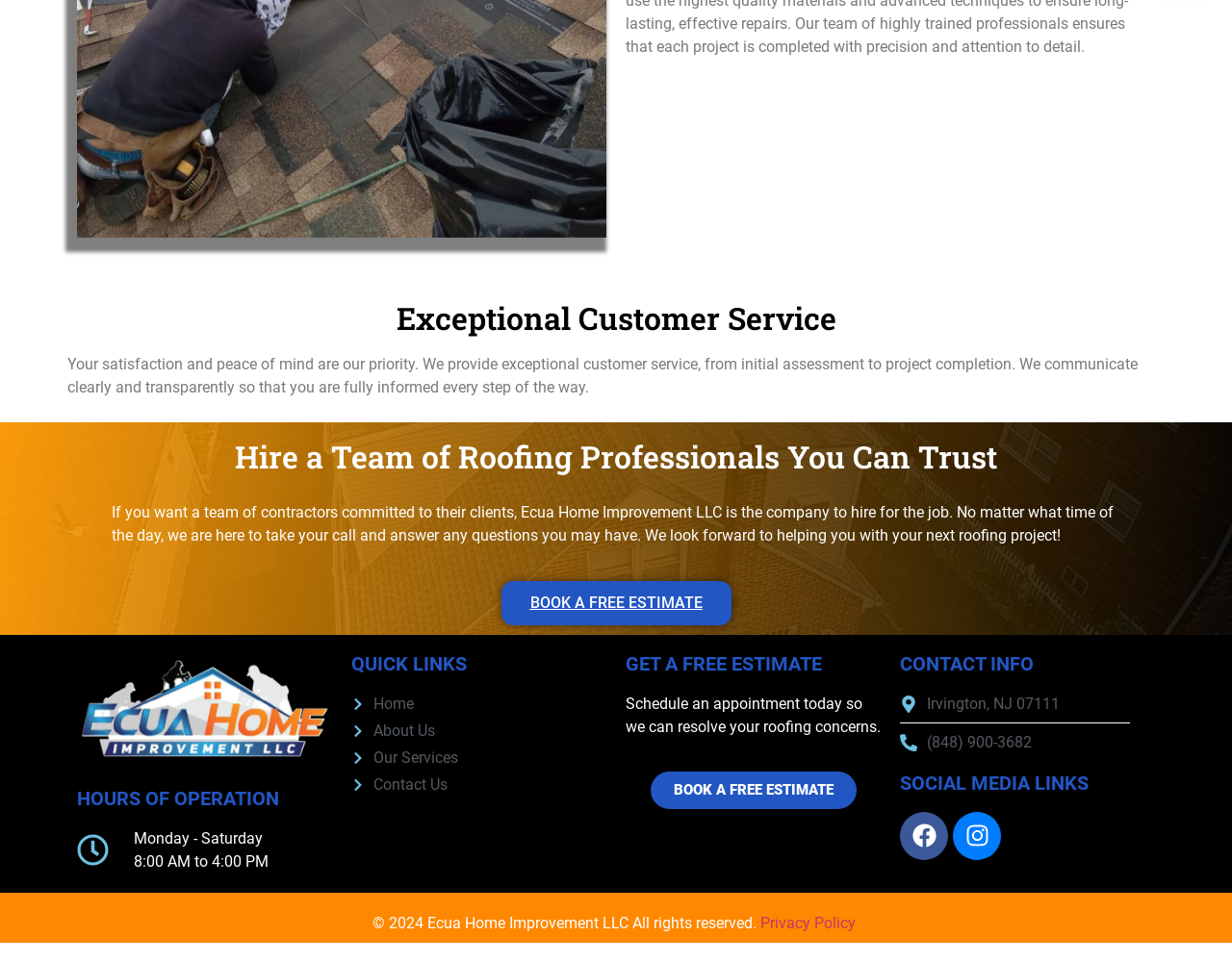Please locate the bounding box coordinates of the element that should be clicked to achieve the given instruction: "Check the 'HOURS OF OPERATION'".

[0.062, 0.82, 0.27, 0.84]